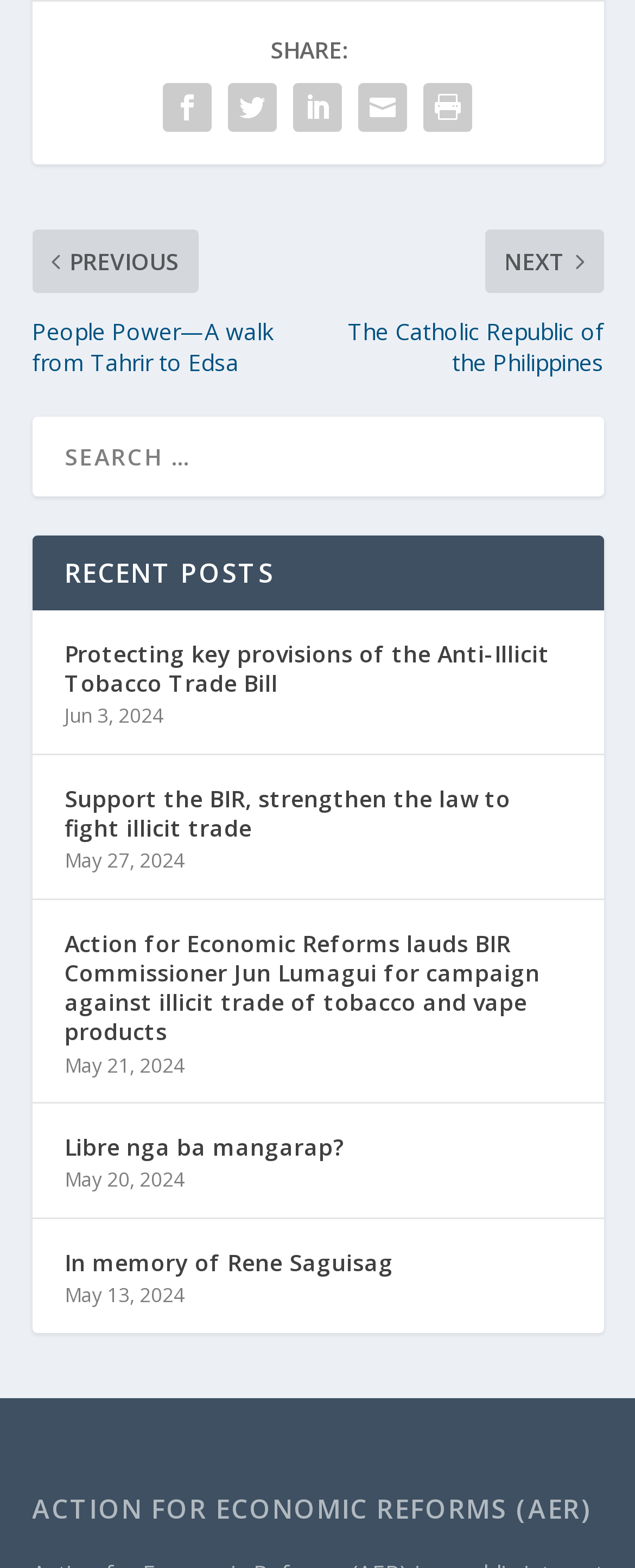Please specify the bounding box coordinates in the format (top-left x, top-left y, bottom-right x, bottom-right y), with values ranging from 0 to 1. Identify the bounding box for the UI component described as follows: In memory of Rene Saguisag

[0.101, 0.793, 0.619, 0.818]